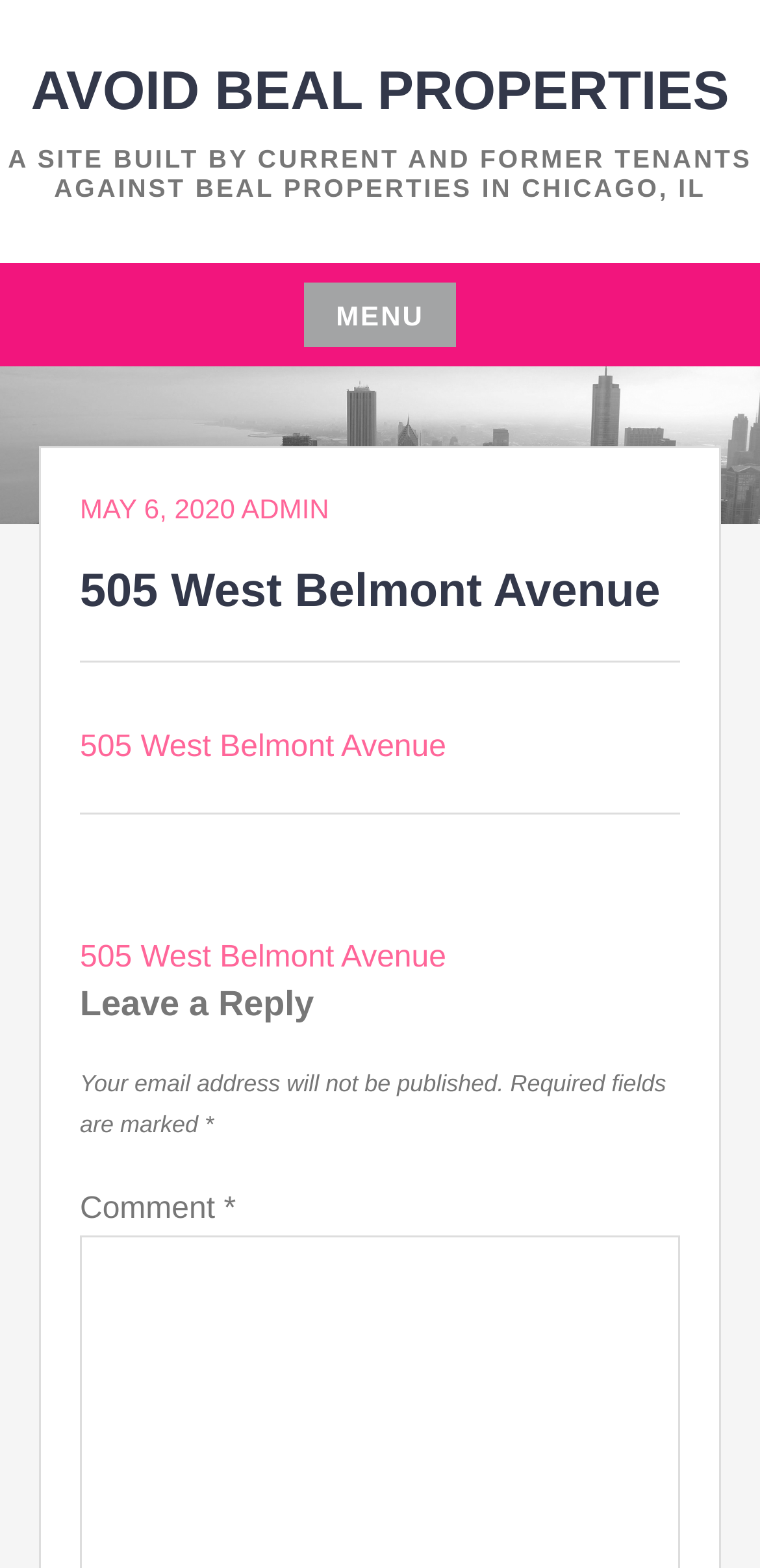Answer in one word or a short phrase: 
What is the purpose of the website?

Against Beal Properties